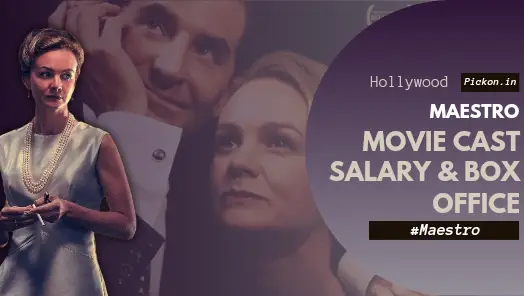Use the information in the screenshot to answer the question comprehensively: What is the tone of the color palette used in the image?

The overall composition of the image is enriched with a dark, moody color palette, reflecting the film's themes of artistry and emotional complexity.